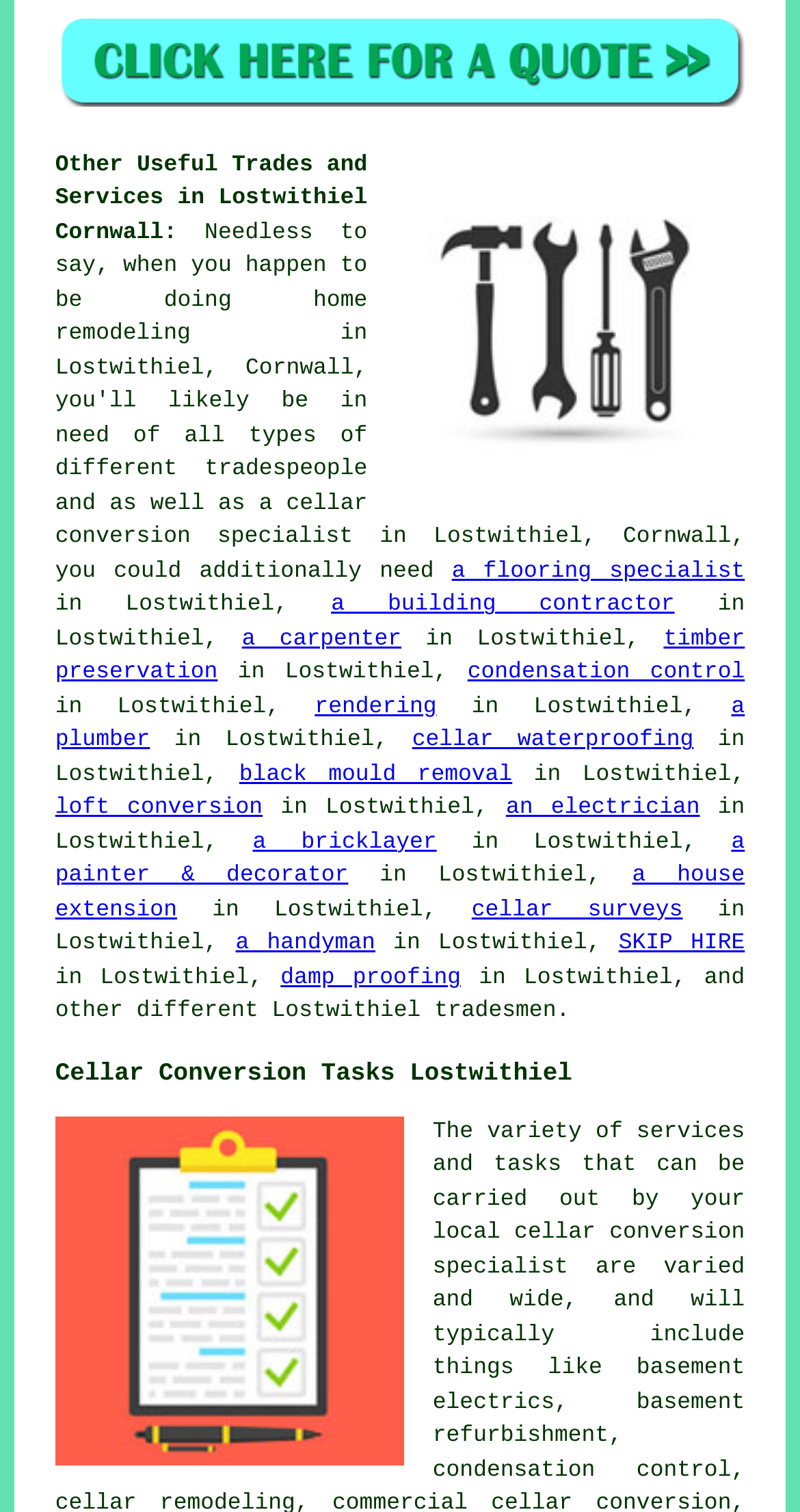Please identify the bounding box coordinates of the element's region that should be clicked to execute the following instruction: "Explore 'loft conversion'". The bounding box coordinates must be four float numbers between 0 and 1, i.e., [left, top, right, bottom].

[0.069, 0.527, 0.328, 0.543]